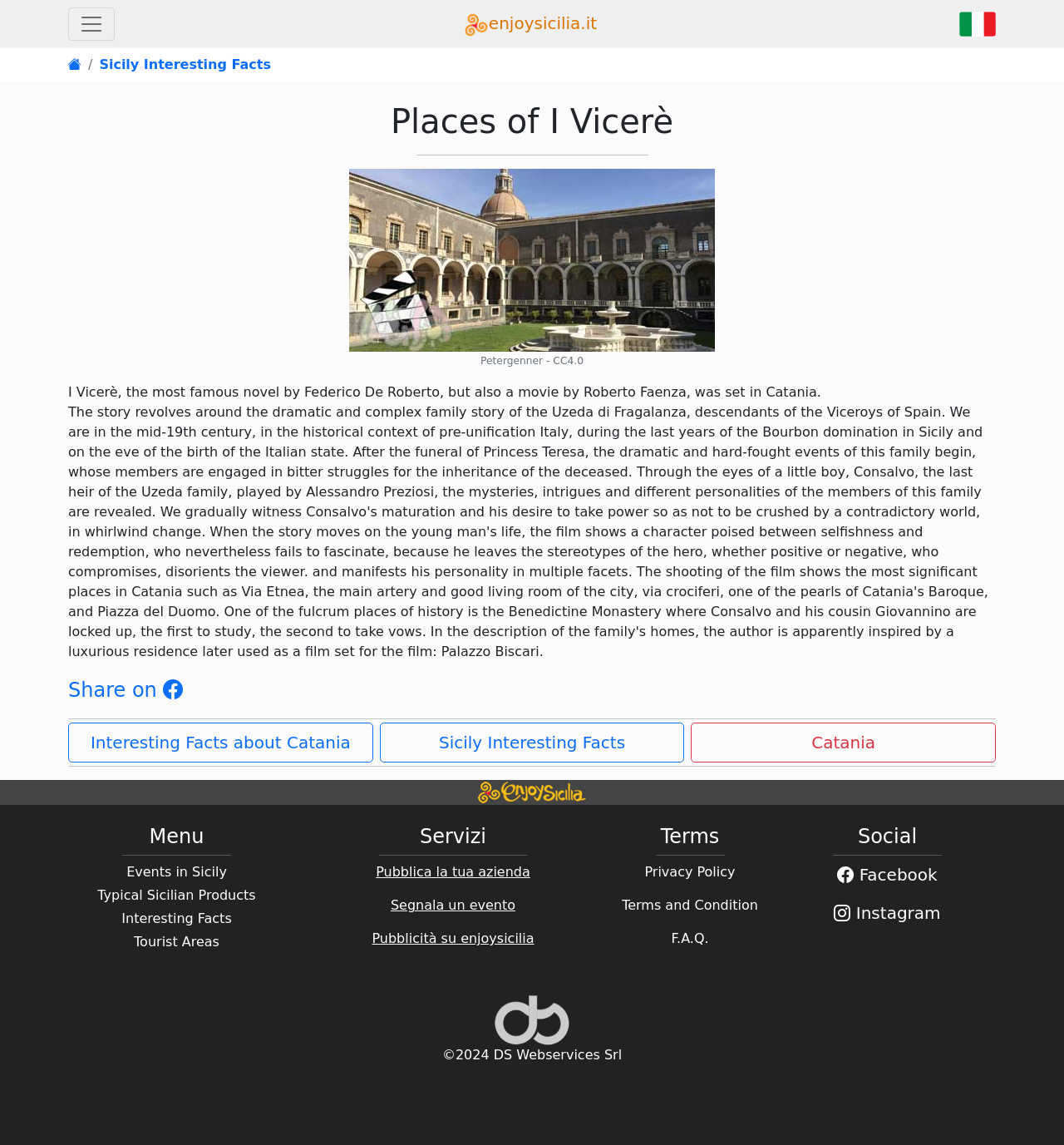Given the element description "Sicily Interesting Facts", identify the bounding box of the corresponding UI element.

[0.357, 0.631, 0.643, 0.666]